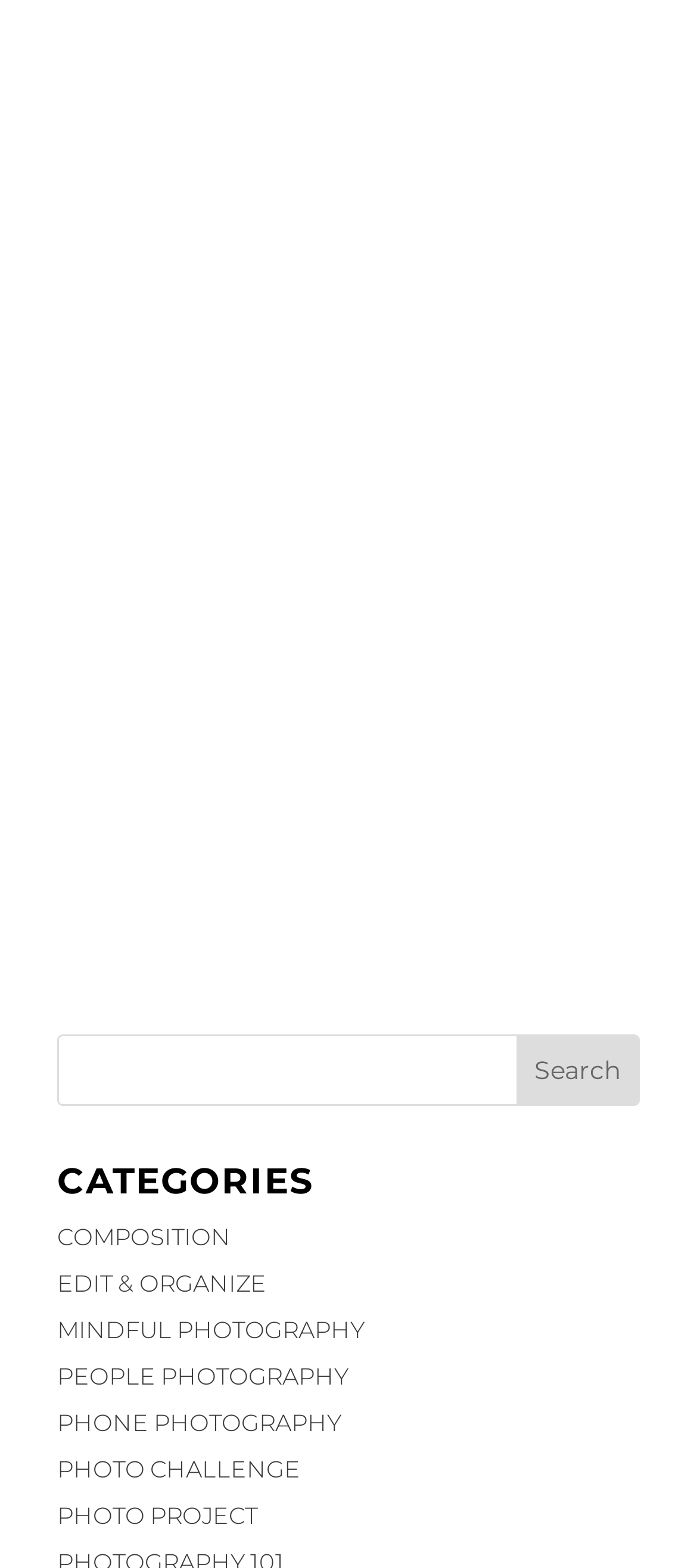What is the title of the first article?
Please provide a single word or phrase as the answer based on the screenshot.

Powerful Silhouette Photography in 5 Simple Steps